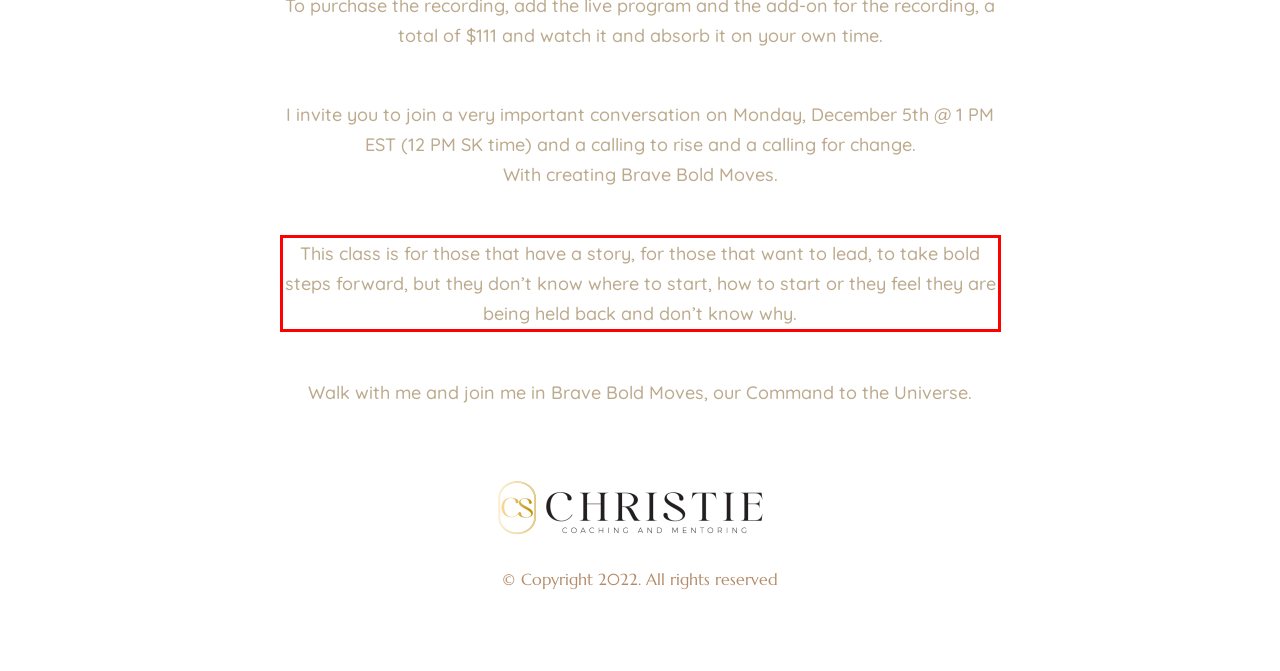You have a webpage screenshot with a red rectangle surrounding a UI element. Extract the text content from within this red bounding box.

This class is for those that have a story, for those that want to lead, to take bold steps forward, but they don’t know where to start, how to start or they feel they are being held back and don’t know why.